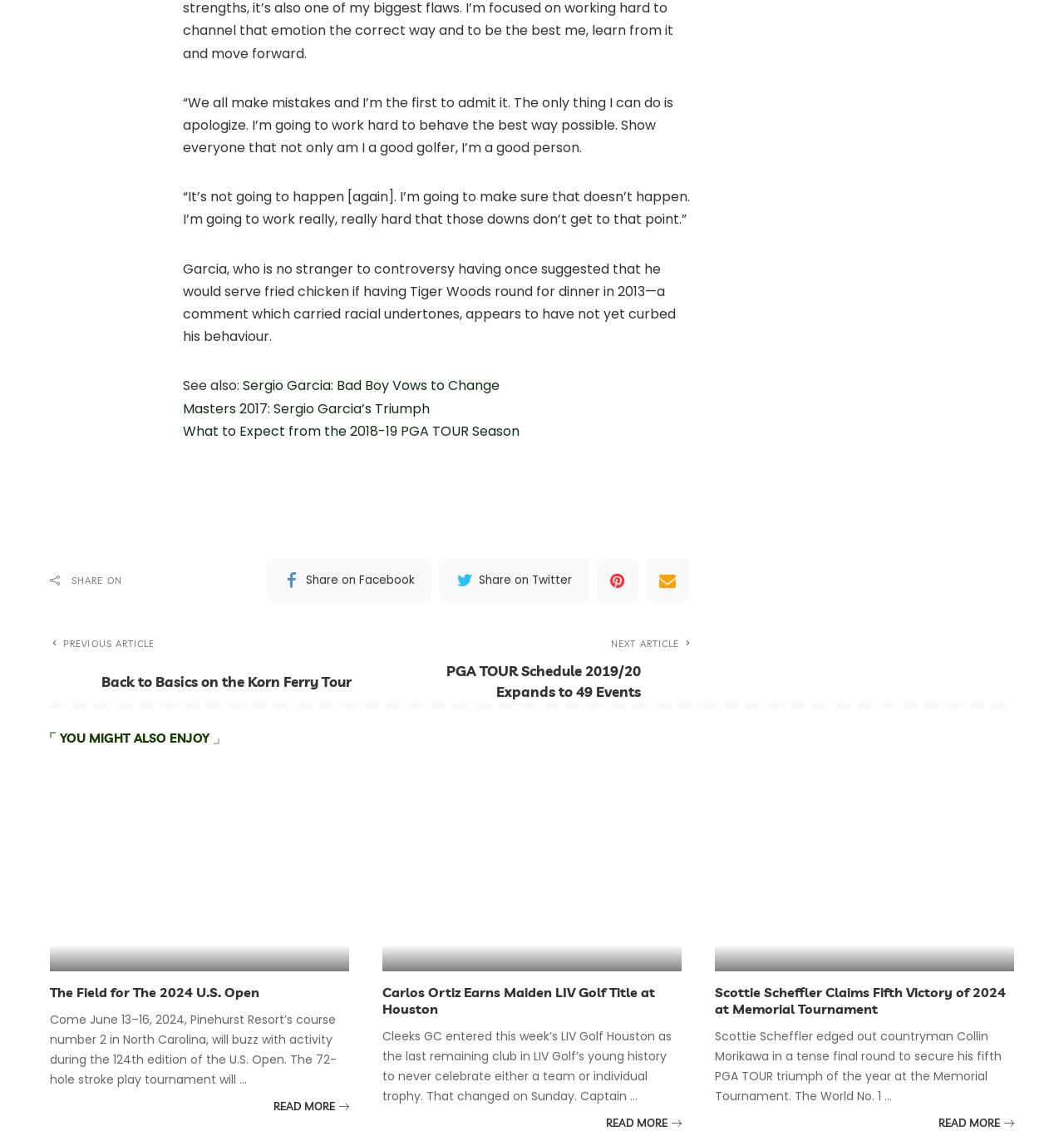Determine the bounding box coordinates for the UI element with the following description: "Masters 2017: Sergio Garcia’s Triumph". The coordinates should be four float numbers between 0 and 1, represented as [left, top, right, bottom].

[0.172, 0.348, 0.404, 0.365]